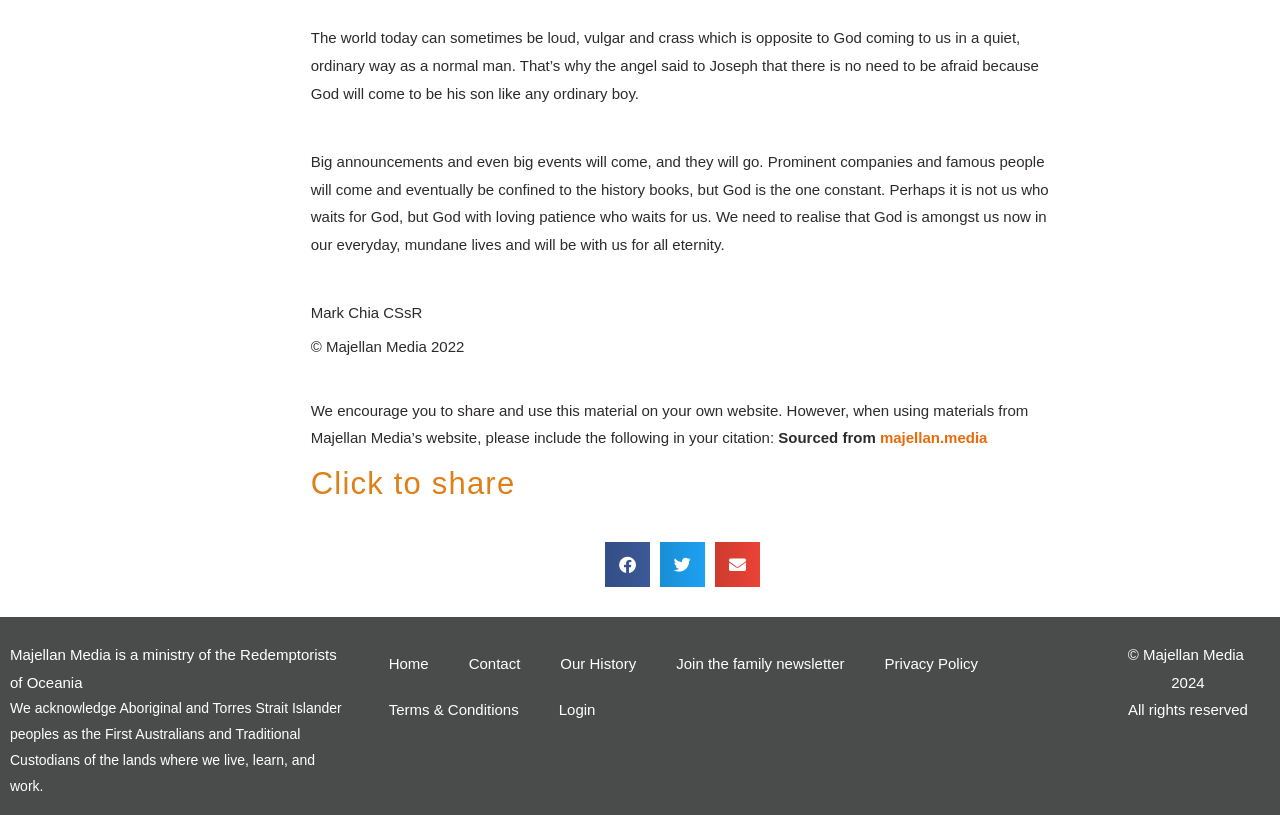Provide a short, one-word or phrase answer to the question below:
What is the ministry of the Redemptorists of Oceania?

Majellan Media